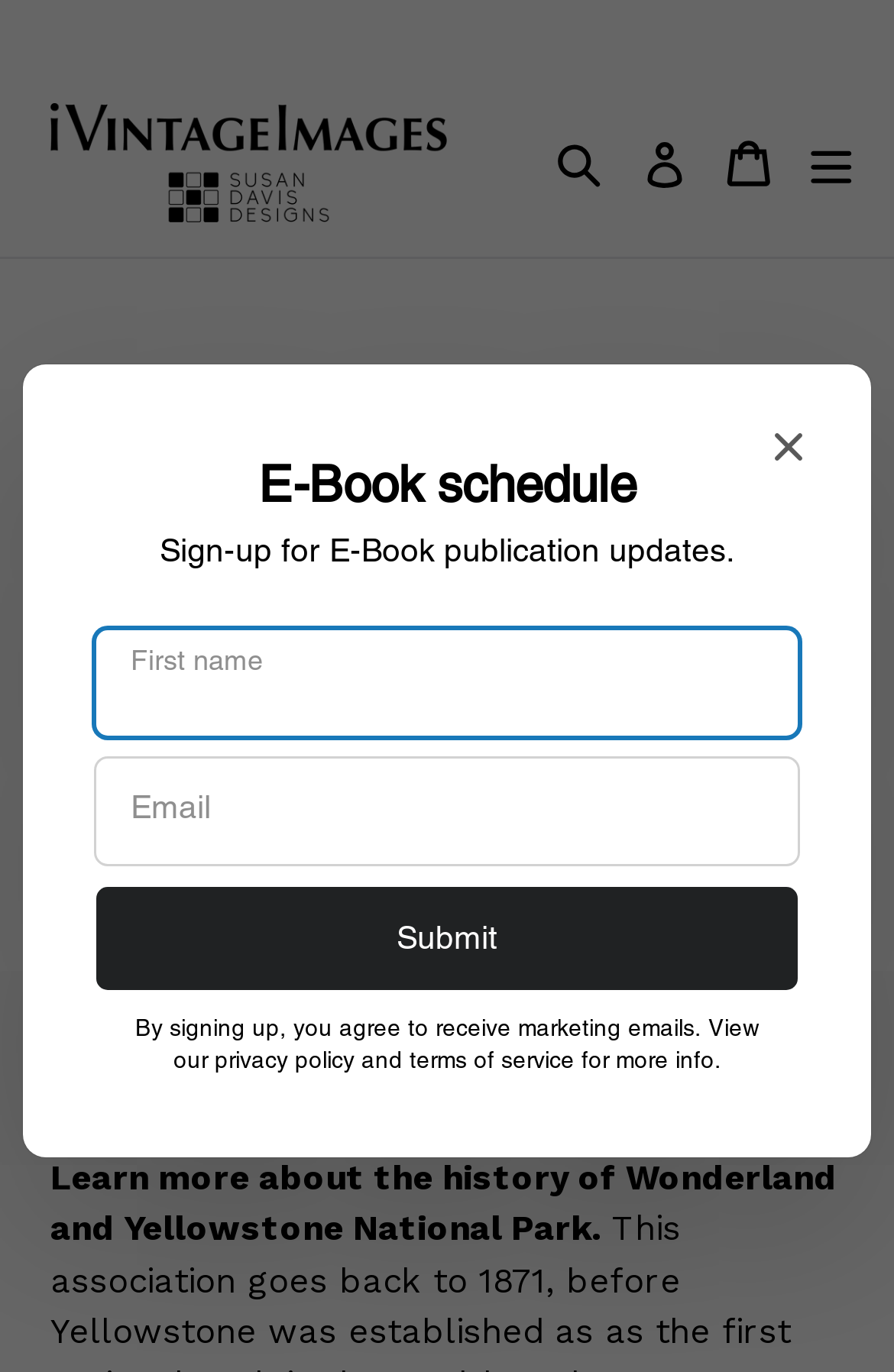Answer the question using only one word or a concise phrase: What are the two history resources available?

PDF and Power Point